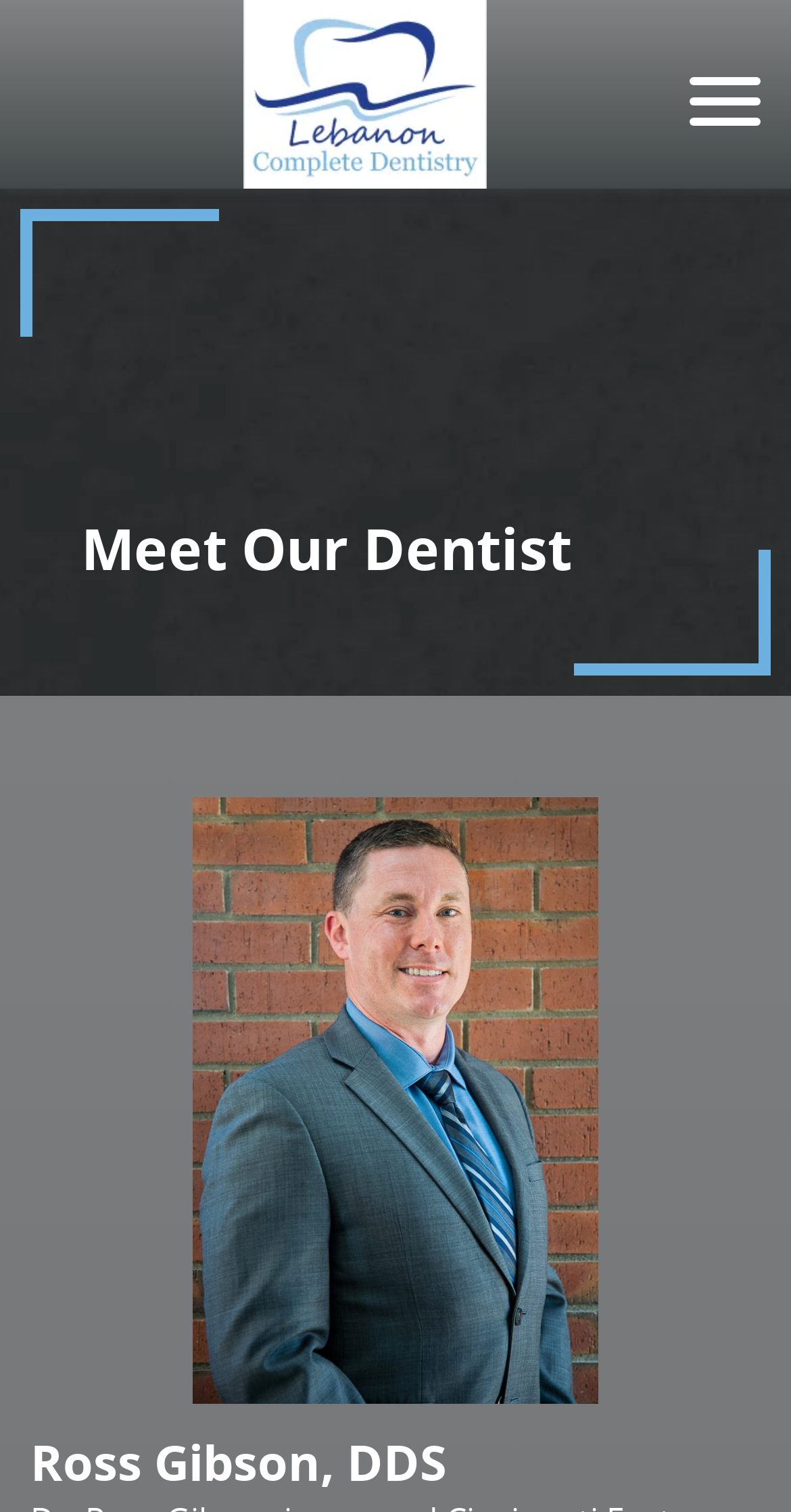Generate a comprehensive description of the webpage.

The webpage is about a dentist in Lebanon, Ohio, and the team that provides care for patients. At the top of the page, there is a header section that contains a logo image on the left, a toggle mobile menu button, and a back button on the right. Below the header, there is a navigation menu that takes up most of the page's width, with six links: Home, About Us, Services, Patient Resources, and Contact Us.

On the bottom right of the page, there are four buttons: Leave a review, Google maps link, Call our office, and Request an appointment form. Each button has an accompanying image and text. The Leave a review button has a popup menu.

The main content of the page is a section titled "Meet Our Dentist", which has a heading "Ross Gibson, DDS". This section is located below the navigation menu and takes up about half of the page's width.

Overall, the webpage has a simple and organized layout, with clear headings and concise text. There are several images and buttons on the page, which are used to provide additional functionality and visual appeal.